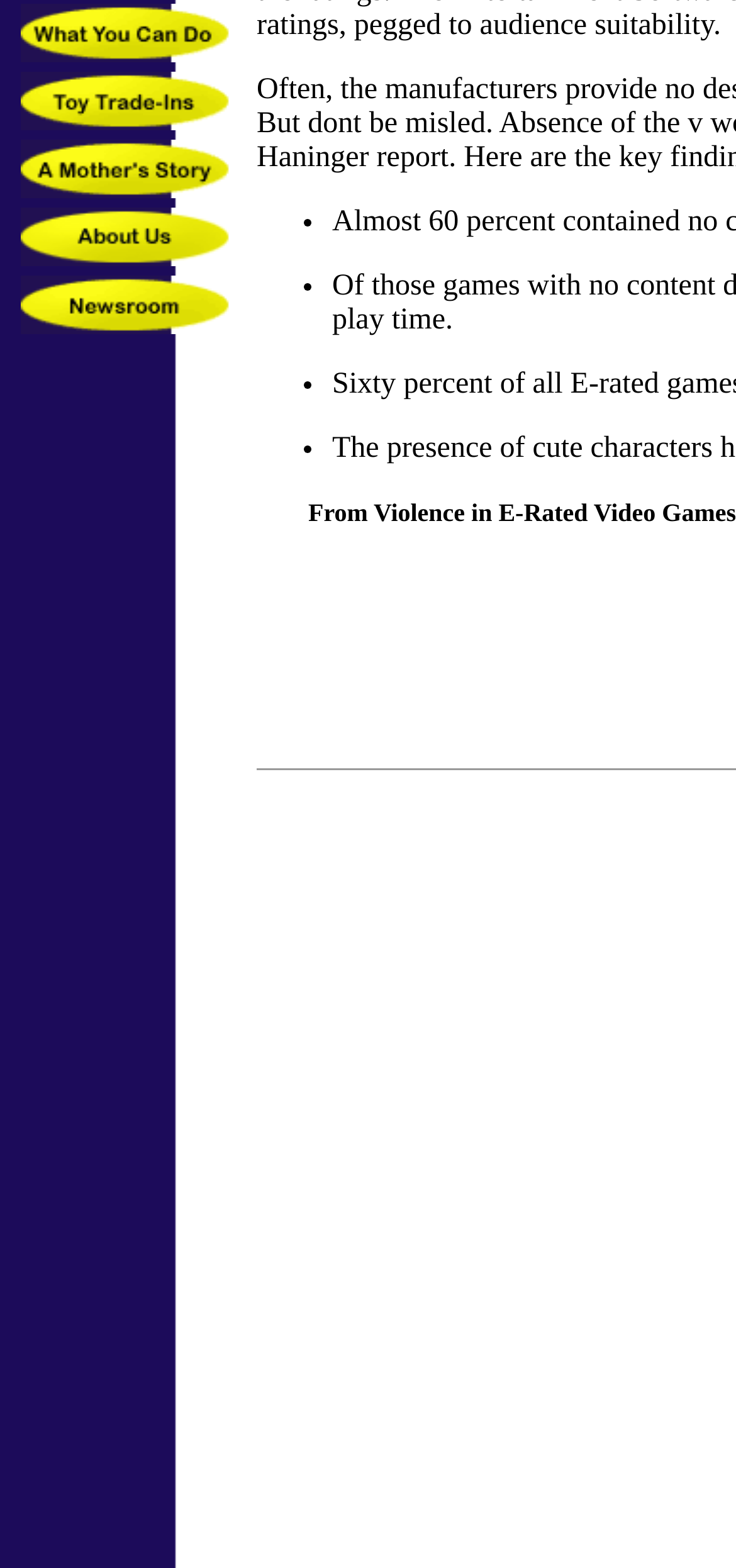Please predict the bounding box coordinates (top-left x, top-left y, bottom-right x, bottom-right y) for the UI element in the screenshot that fits the description: alt="Link to Newsroom" name="fpAnimswapImgFP23"

[0.021, 0.197, 0.321, 0.218]